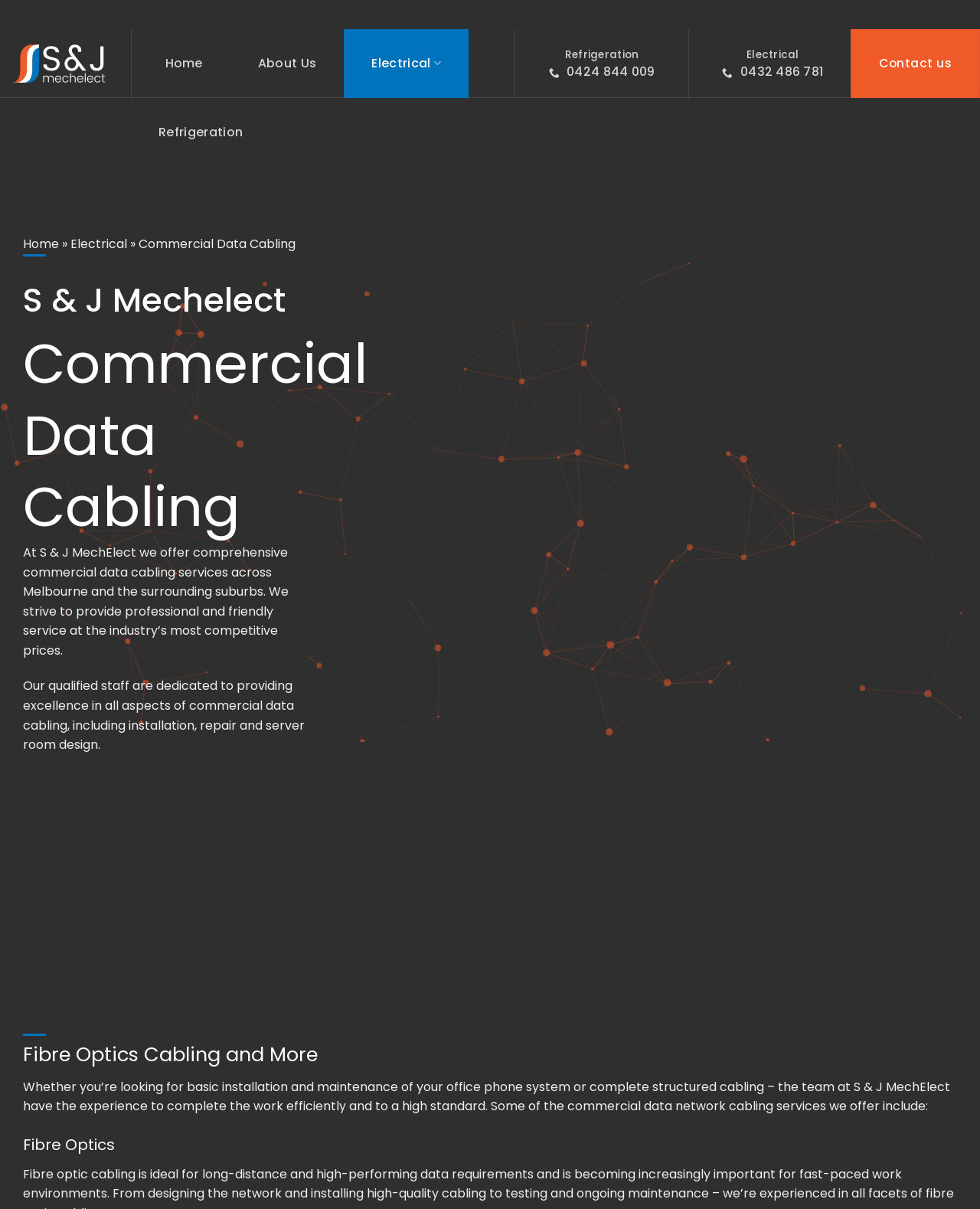Find the bounding box coordinates for the area that should be clicked to accomplish the instruction: "Contact the customer support team".

None